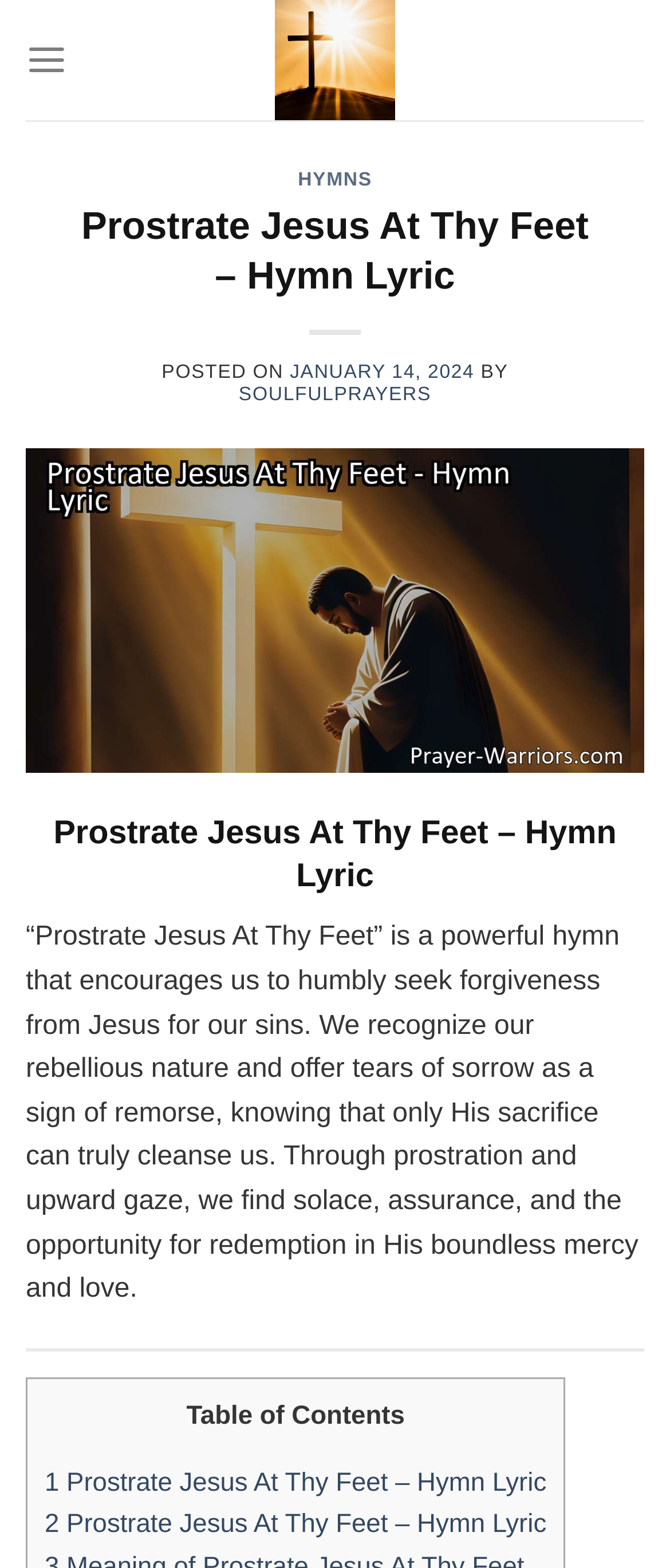Respond to the question below with a single word or phrase:
What is the theme of the webpage?

Christianity